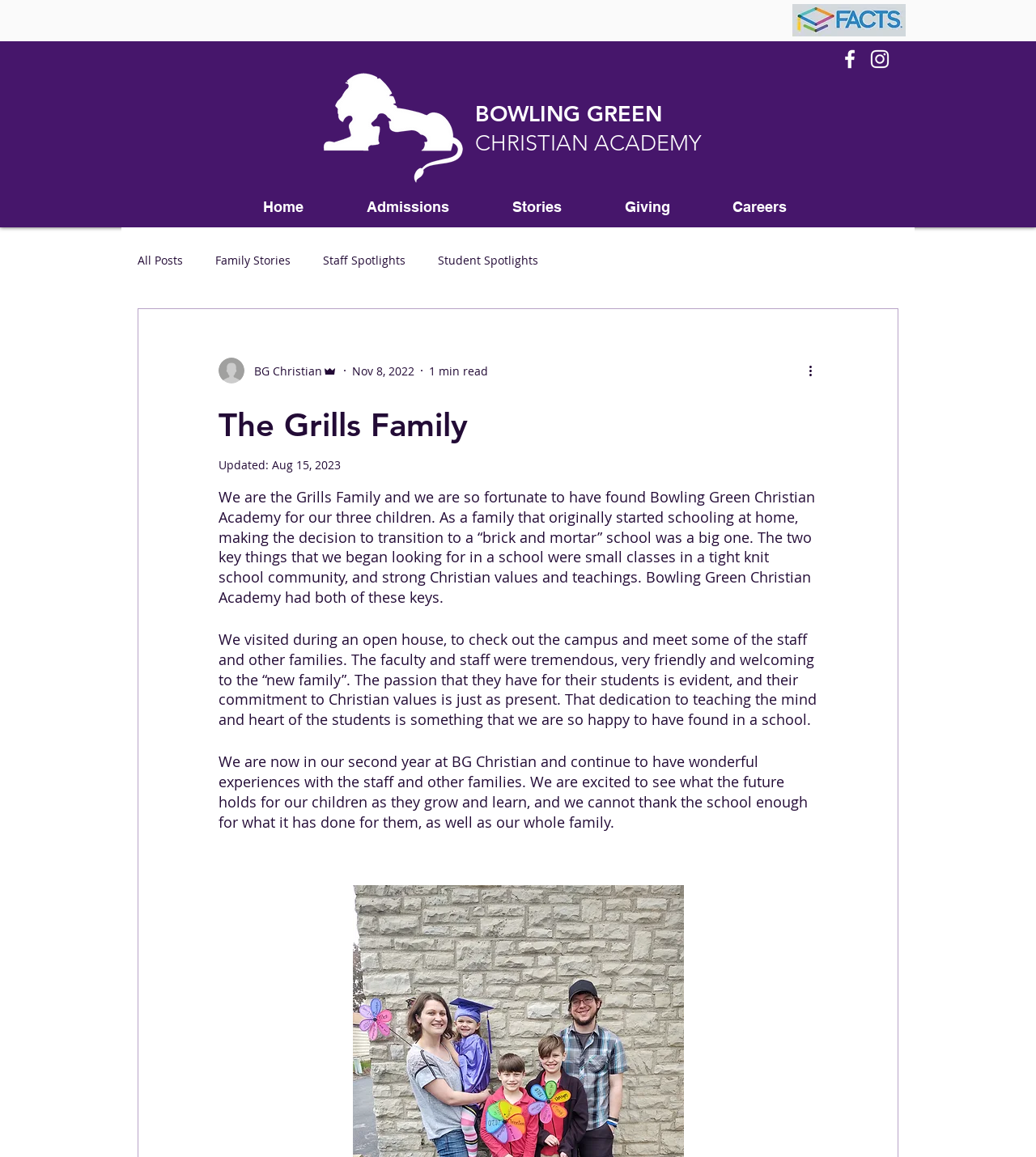Your task is to find and give the main heading text of the webpage.

The Grills Family